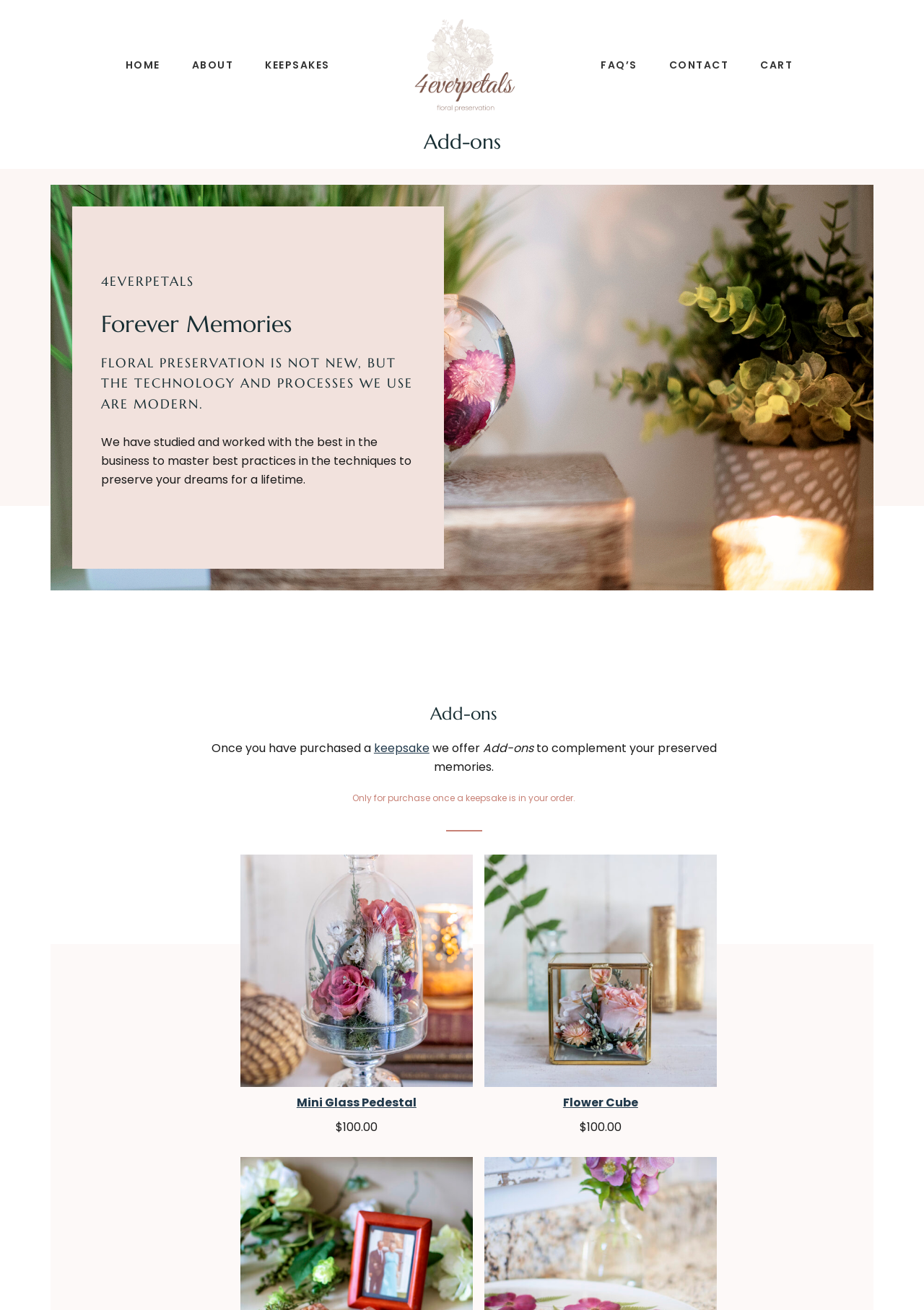Determine the coordinates of the bounding box for the clickable area needed to execute this instruction: "add Flower Cube to cart".

[0.524, 0.652, 0.776, 0.847]